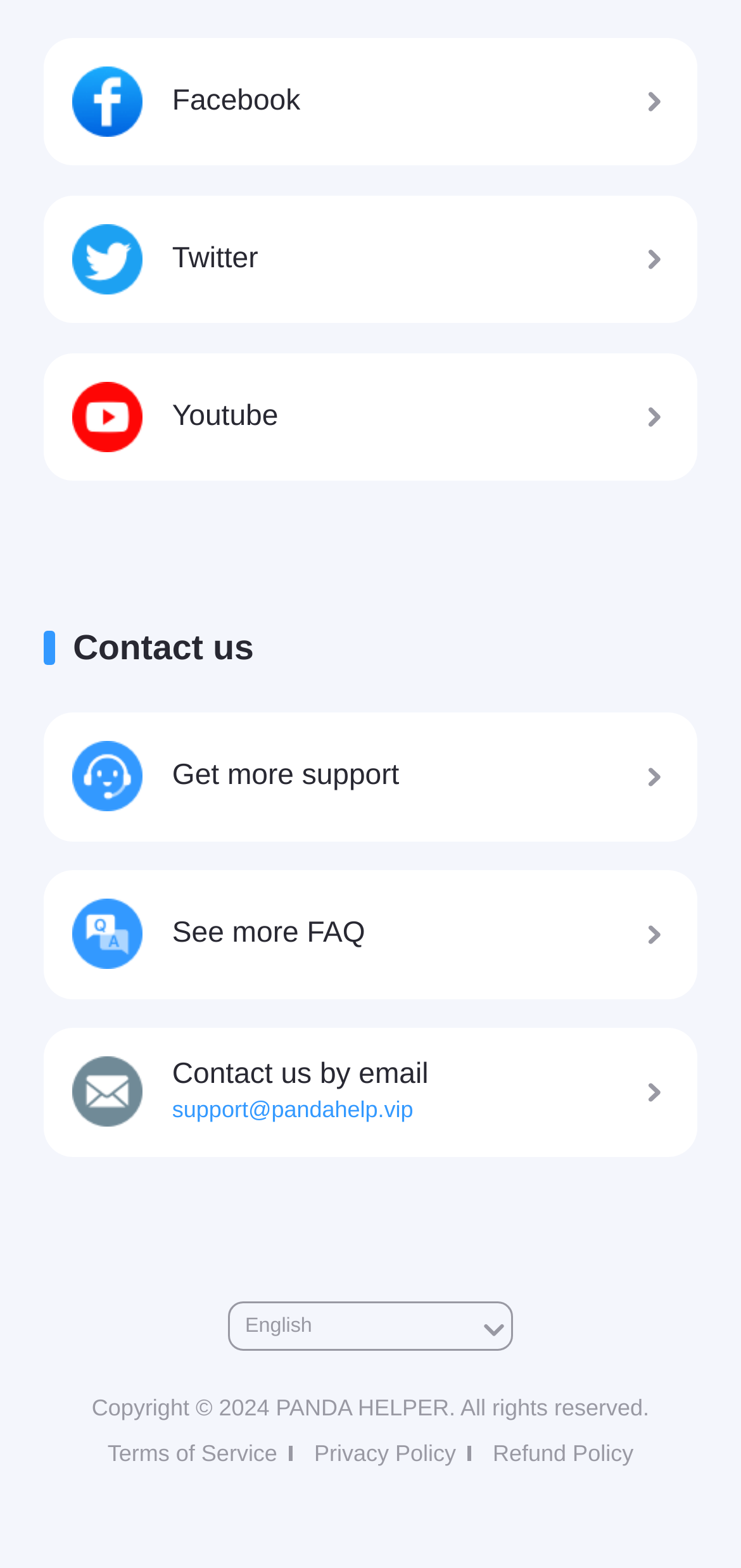Find and provide the bounding box coordinates for the UI element described here: "Get more support". The coordinates should be given as four float numbers between 0 and 1: [left, top, right, bottom].

[0.059, 0.454, 0.941, 0.536]